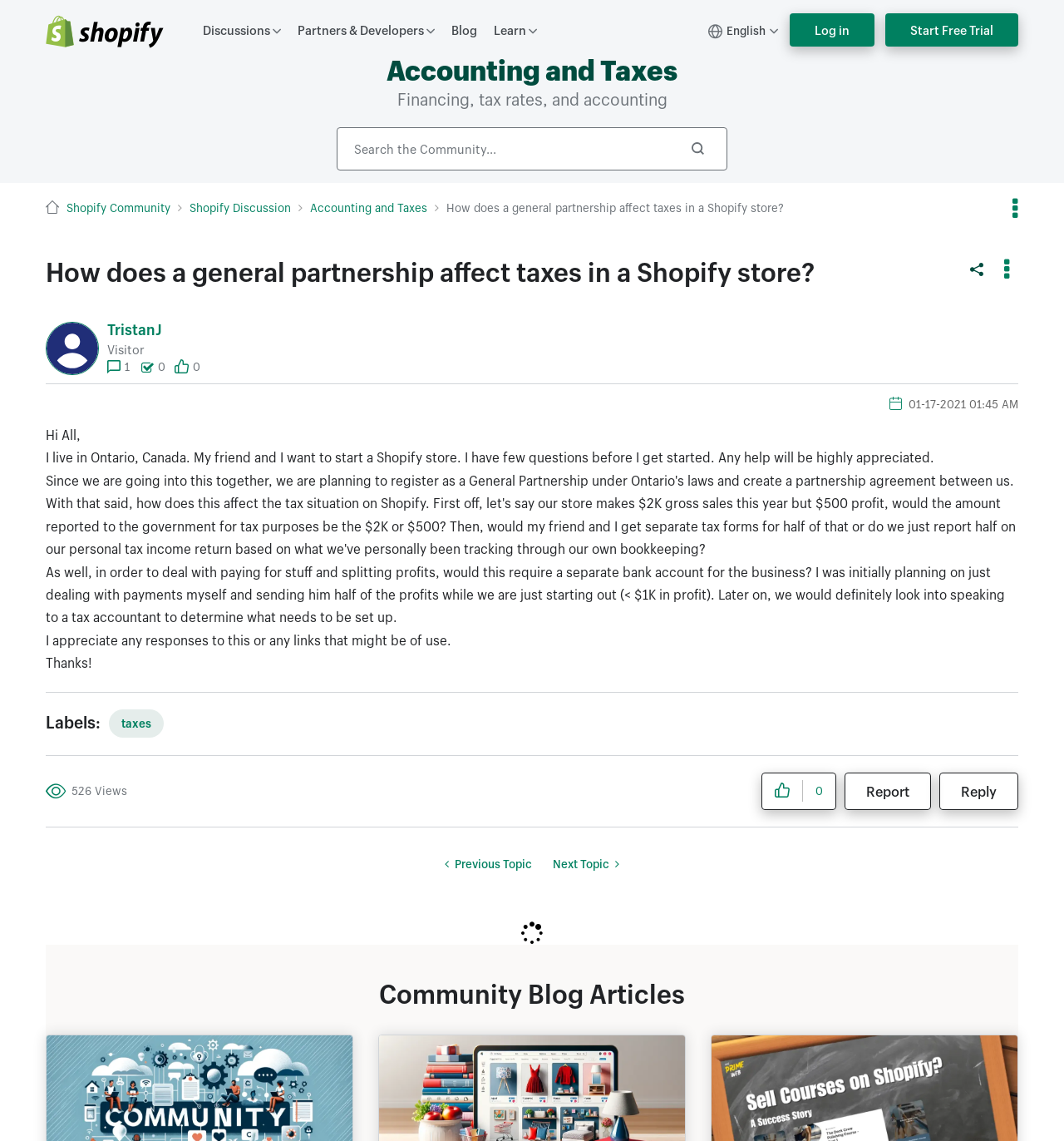Please identify the bounding box coordinates of the element's region that I should click in order to complete the following instruction: "Reply to How does a general partnership affect taxes in a Shopify store? post". The bounding box coordinates consist of four float numbers between 0 and 1, i.e., [left, top, right, bottom].

[0.883, 0.677, 0.957, 0.71]